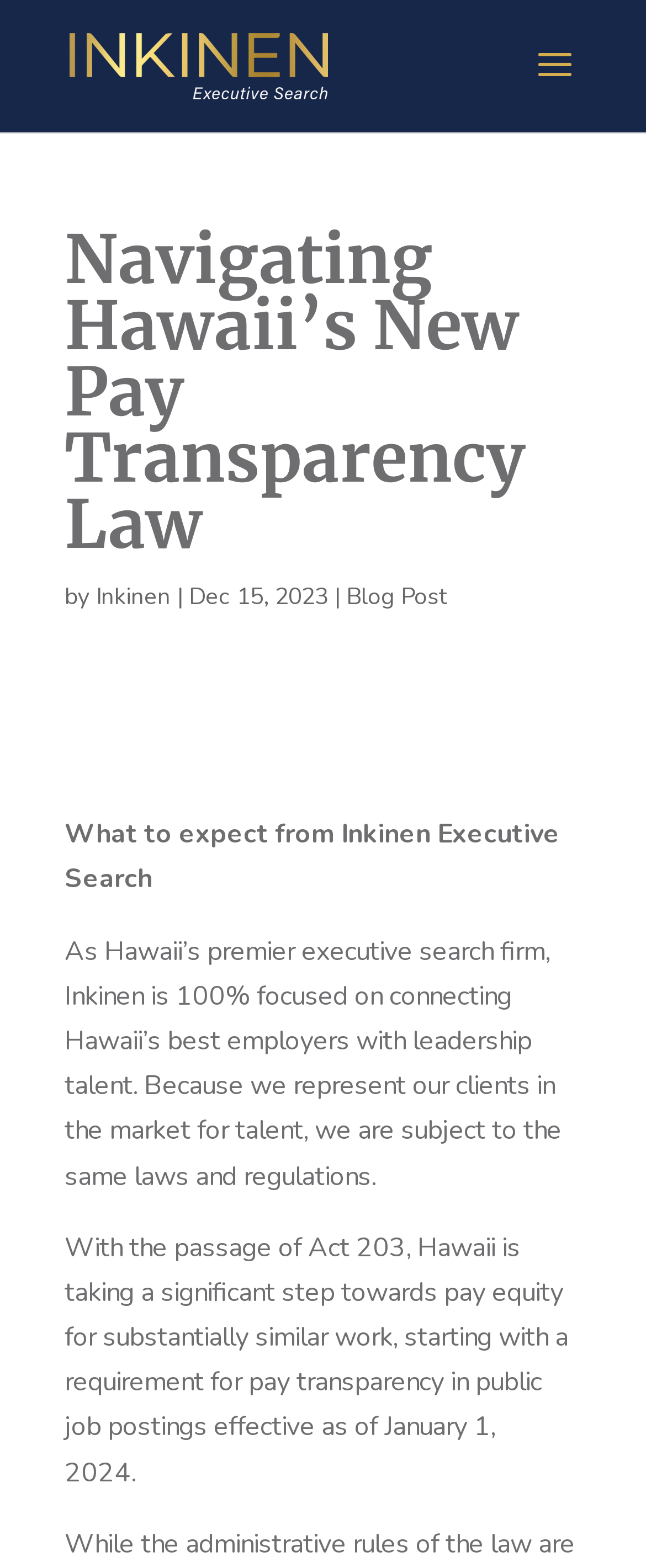Identify the main heading of the webpage and provide its text content.

Navigating Hawaii’s New Pay Transparency Law